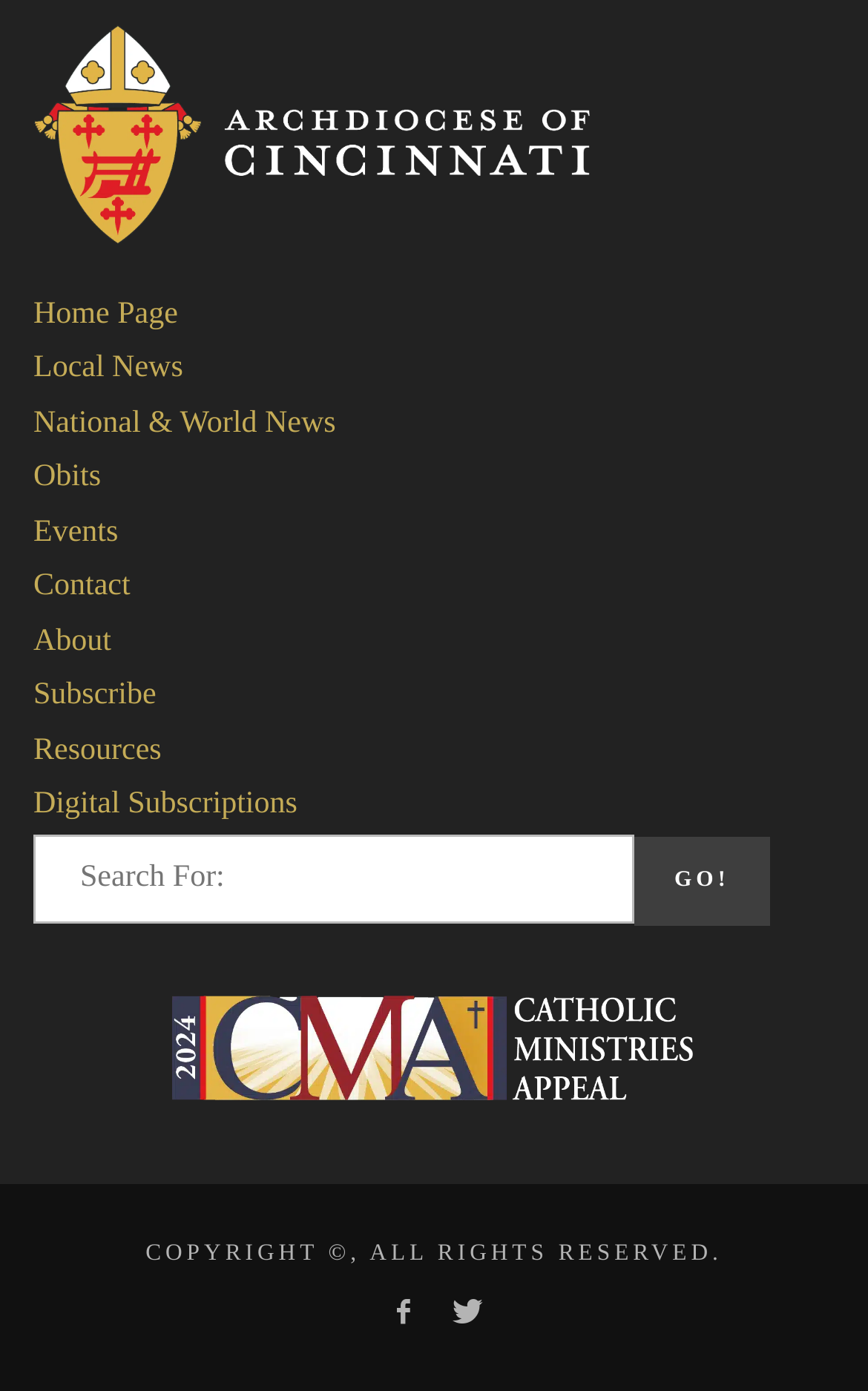Show the bounding box coordinates for the element that needs to be clicked to execute the following instruction: "Go to the home page". Provide the coordinates in the form of four float numbers between 0 and 1, i.e., [left, top, right, bottom].

None